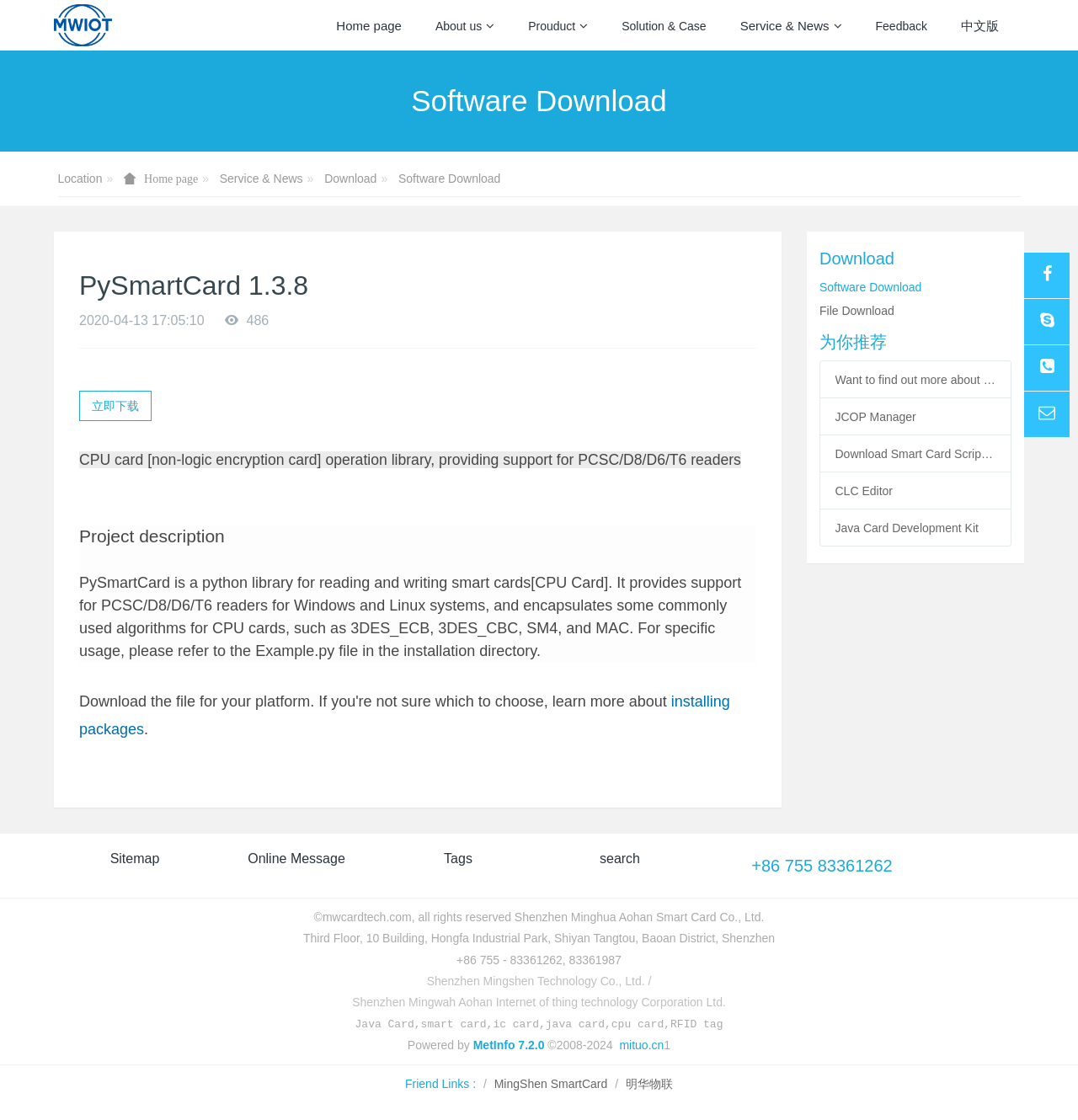Please identify the bounding box coordinates of the region to click in order to complete the given instruction: "Click the link to About". The coordinates should be four float numbers between 0 and 1, i.e., [left, top, right, bottom].

None